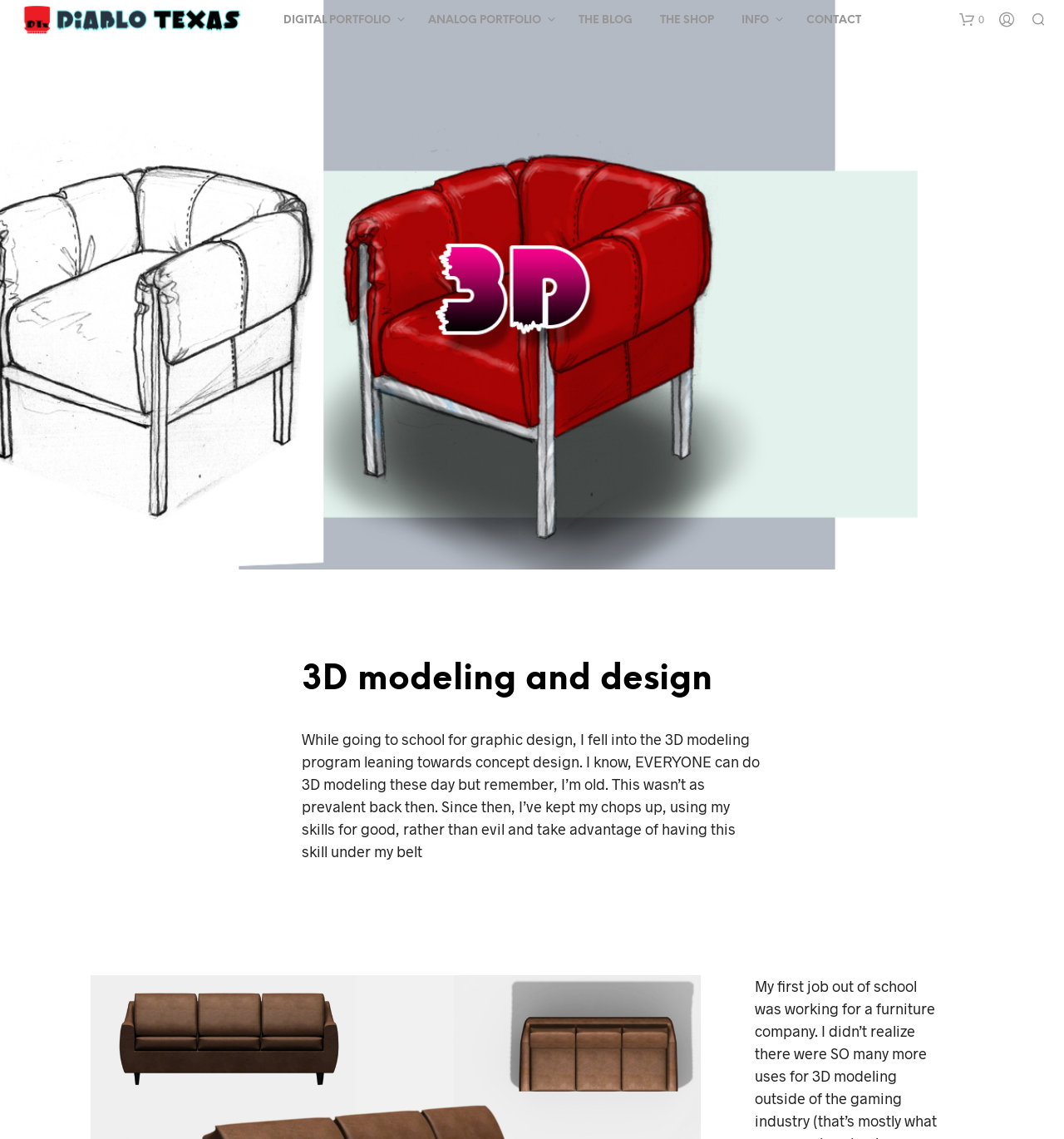Find the bounding box coordinates of the clickable area that will achieve the following instruction: "contact the website owner".

[0.746, 0.011, 0.821, 0.025]